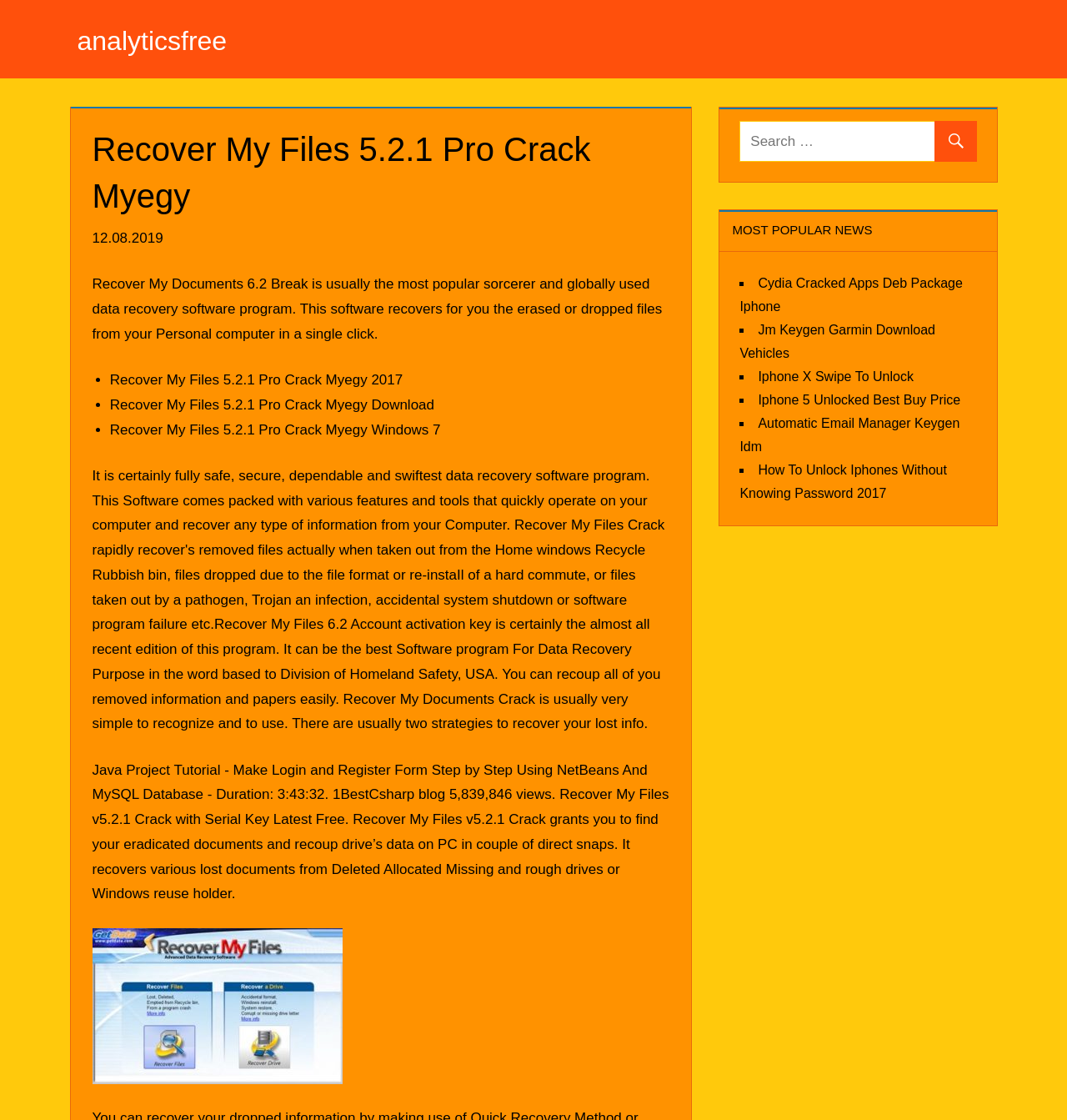Convey a detailed summary of the webpage, mentioning all key elements.

The webpage appears to be a software download page, specifically for "Recover My Files 5.2.1 Pro Crack". At the top, there is a heading with the title "Recover My Files 5.2.1 Pro Crack Myegy" and a link to "analyticsfree". Below this, there is a brief description of the software, stating that it is a popular data recovery program that can recover deleted or lost files from a computer with a single click.

To the right of this description, there is a list of links with bullet points, each pointing to a different version or download option for the software, such as "Recover My Files 5.2.1 Pro Crack Myegy 2017" and "Recover My Files 5.2.1 Pro Crack Myegy Download".

Further down the page, there is a section with a heading "Java Project Tutorial" that appears to be a video description, with a duration of 3 hours and 43 minutes. Below this, there is an image with the label "Pro".

On the right-hand side of the page, there is a complementary section with a search bar and a button with a magnifying glass icon. Below this, there is a heading "MOST POPULAR NEWS" followed by a list of links with bullet points, each pointing to a different news article or download option, such as "Cydia Cracked Apps Deb Package Iphone" and "Iphone X Swipe To Unlock".